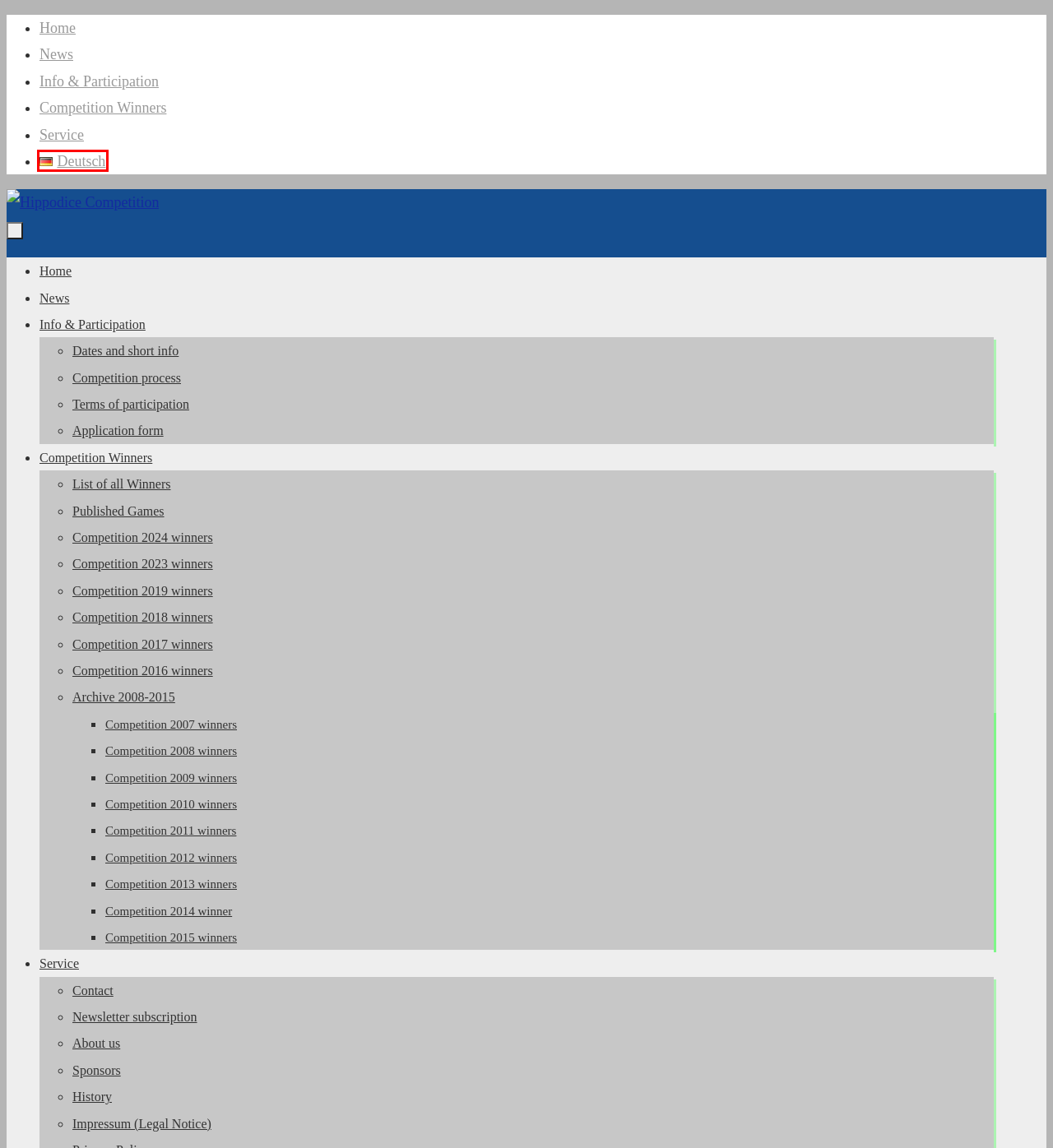You are looking at a screenshot of a webpage with a red bounding box around an element. Determine the best matching webpage description for the new webpage resulting from clicking the element in the red bounding box. Here are the descriptions:
A. Application form | Hippodice Competition
B. Competition 2016 winners | Hippodice Competition
C. Contact | Hippodice Competition
D. Terms of participation | Hippodice Competition
E. Competition 2013 winners | Hippodice Competition
F. Competition 2007 winners | Hippodice Competition
G. Preisträger 2015: Details | Hippodice Competition
H. Competition winners 2023 | Hippodice Competition

G